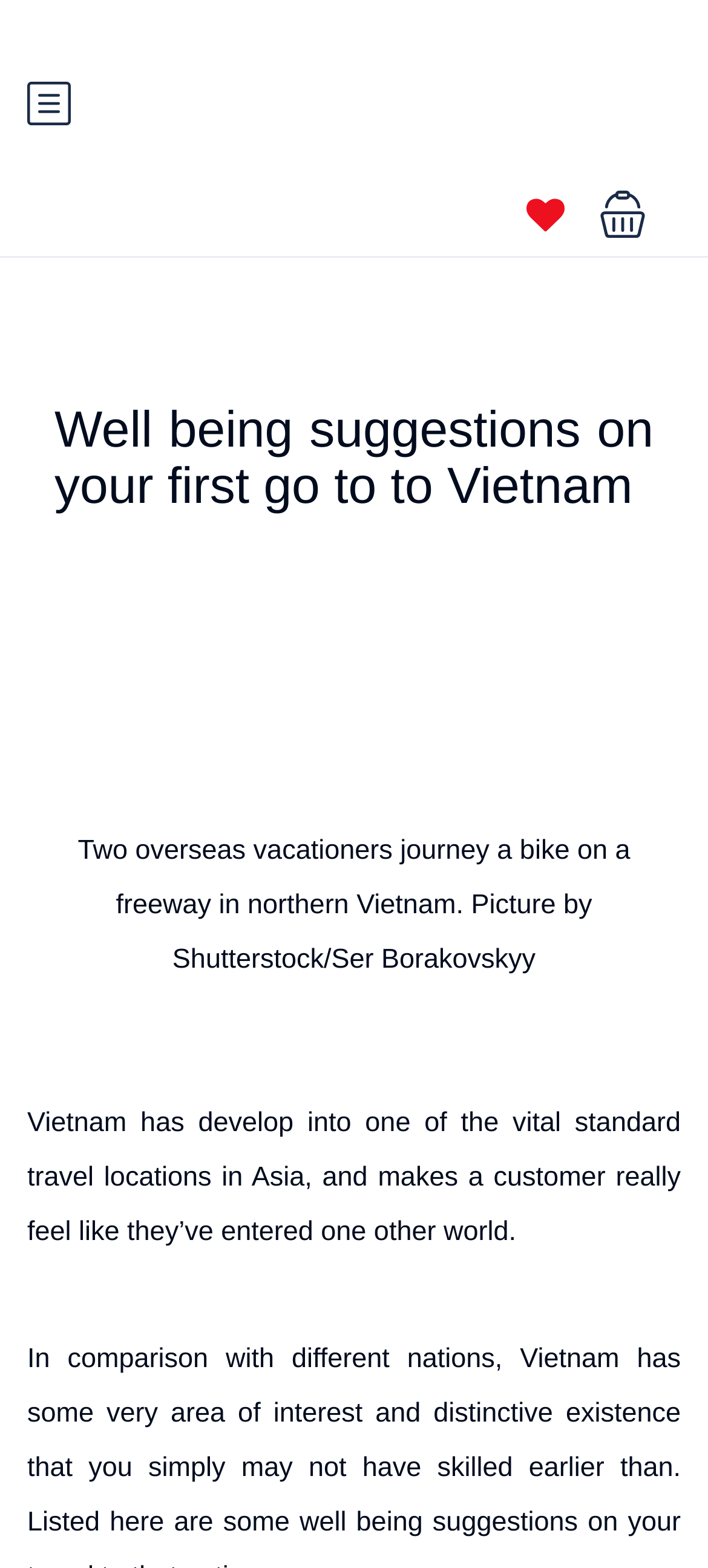What is the topic of the article?
Look at the image and respond to the question as thoroughly as possible.

I found the answer by looking at the heading element with the text 'Well being suggestions on your first go to to Vietnam' which is located below the image at the top of the page.